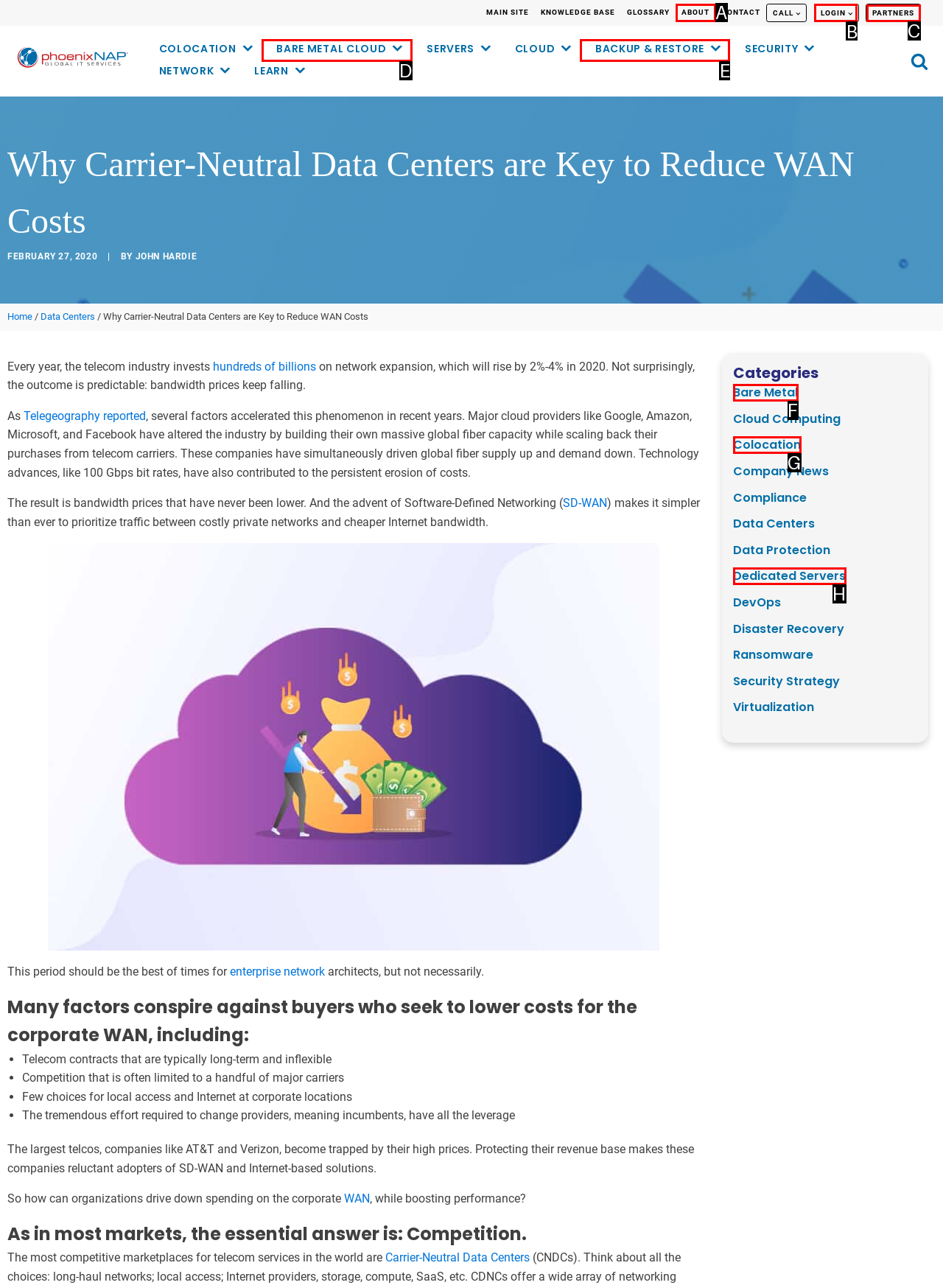Select the letter associated with the UI element you need to click to perform the following action: Click on the 'LOGIN' link
Reply with the correct letter from the options provided.

B